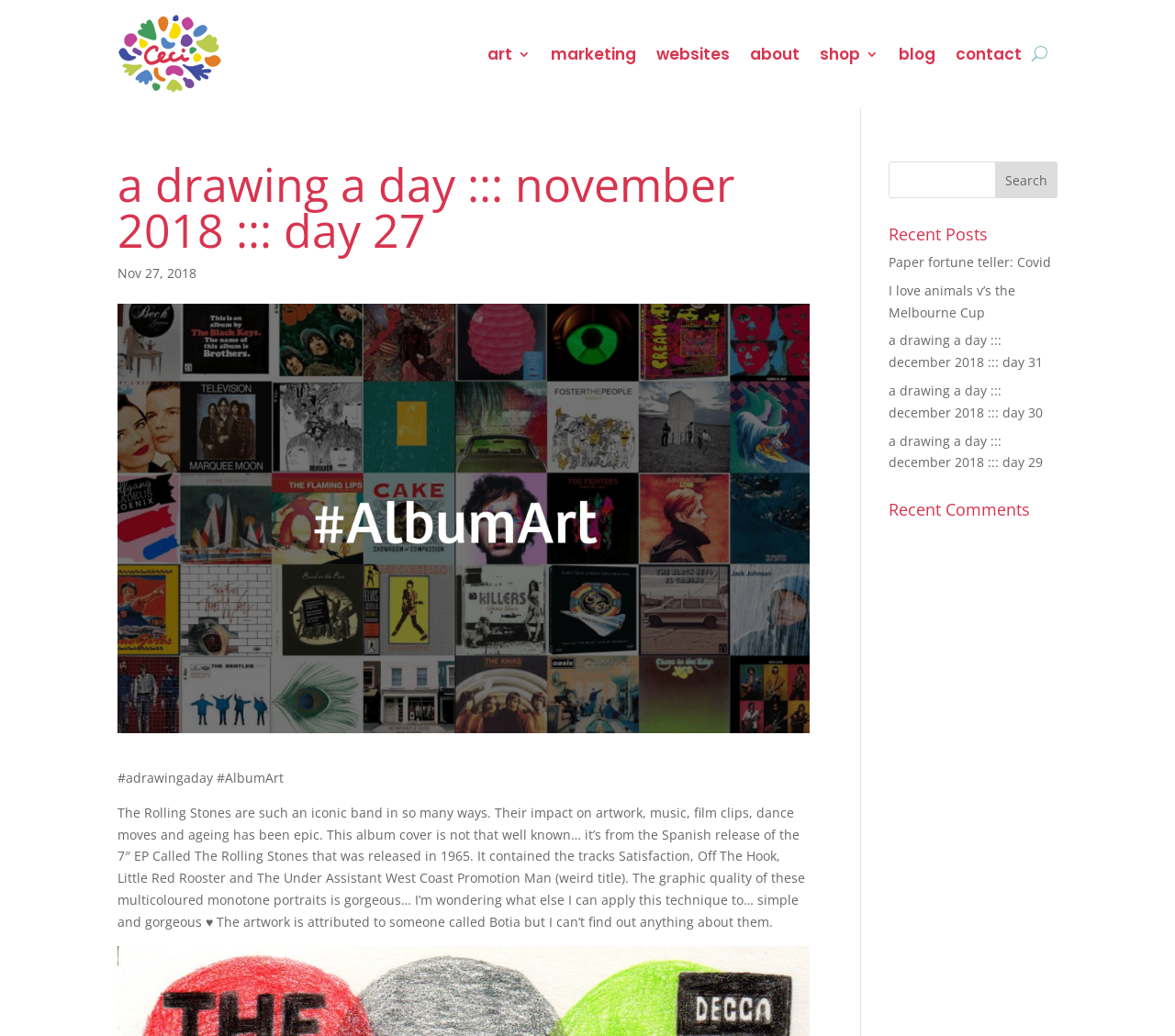What is the release year of the EP mentioned? Please answer the question using a single word or phrase based on the image.

1965